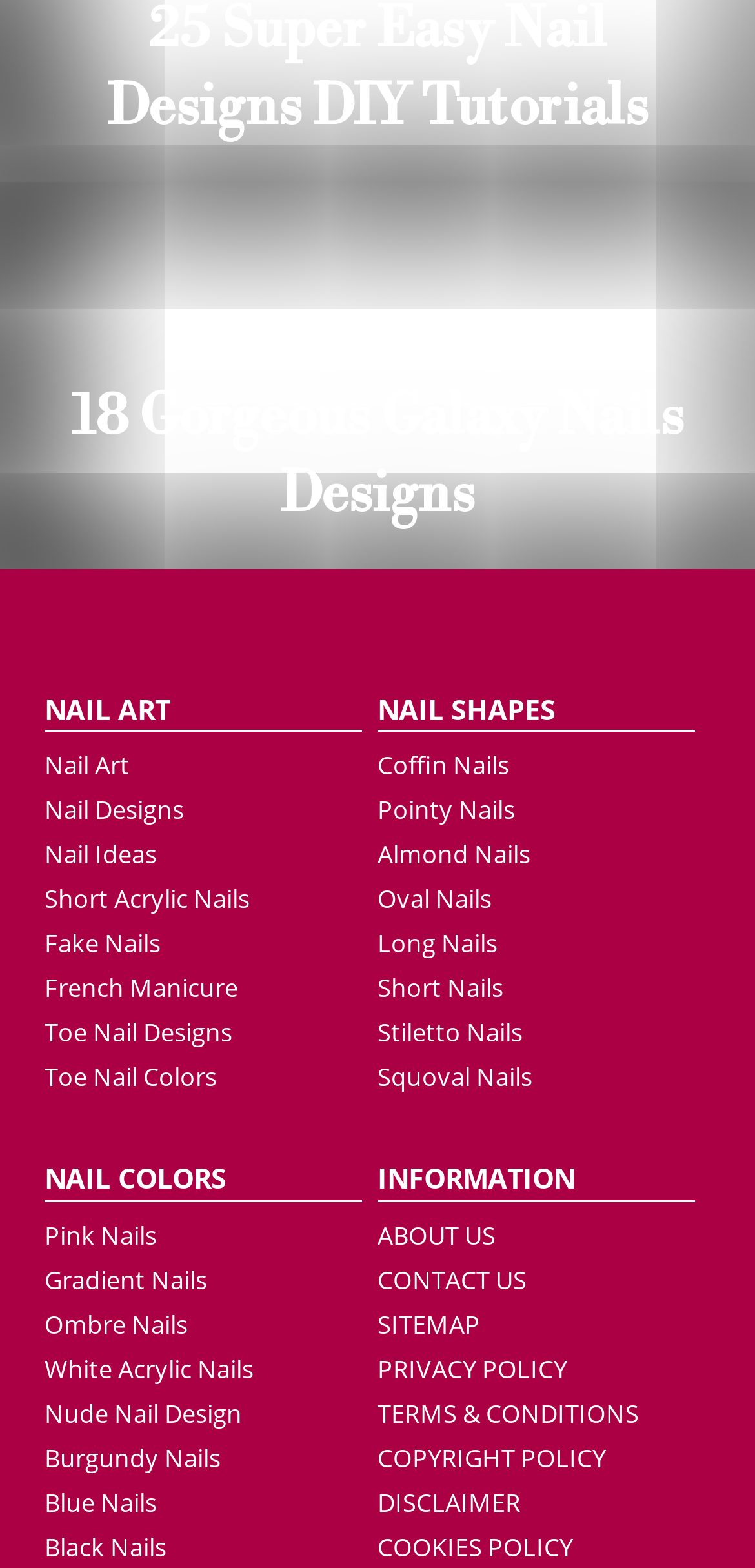Determine the bounding box coordinates of the section I need to click to execute the following instruction: "View Coffin Nails". Provide the coordinates as four float numbers between 0 and 1, i.e., [left, top, right, bottom].

[0.5, 0.477, 0.674, 0.499]